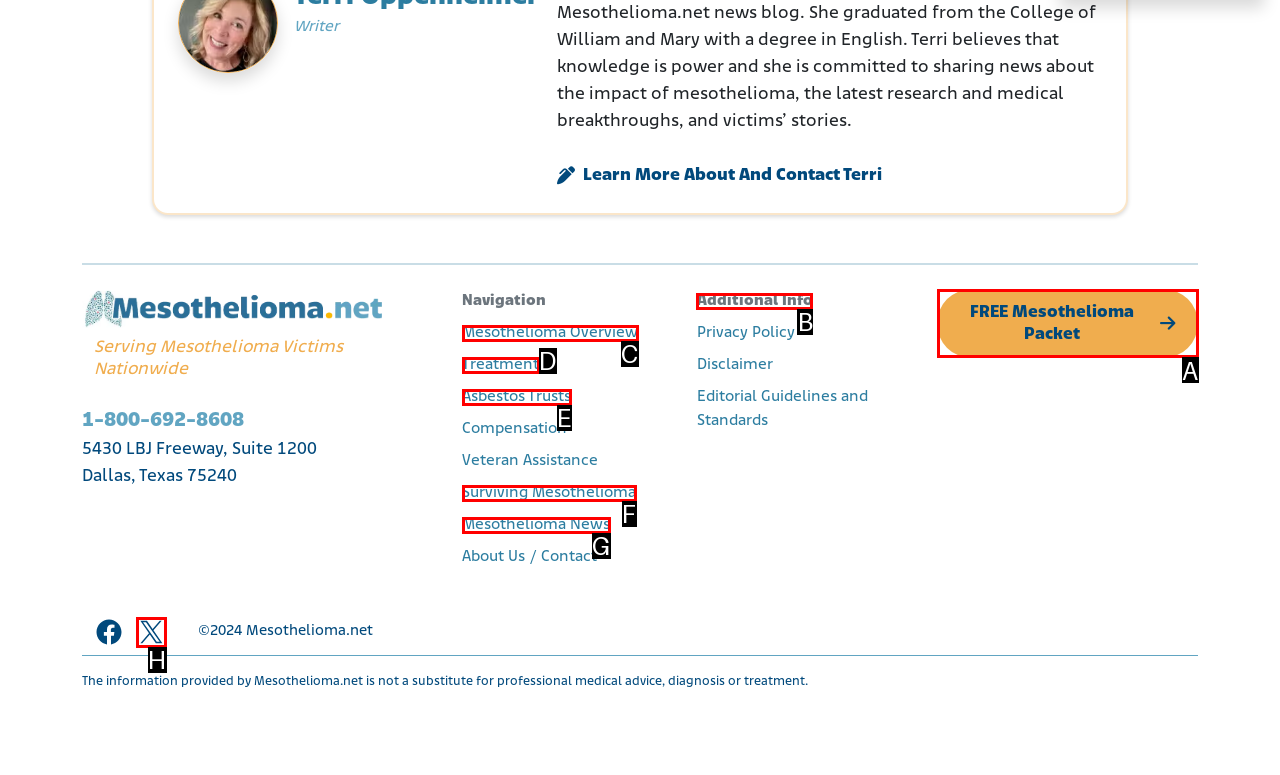Which option aligns with the description: FREE Mesothelioma Packet? Respond by selecting the correct letter.

A